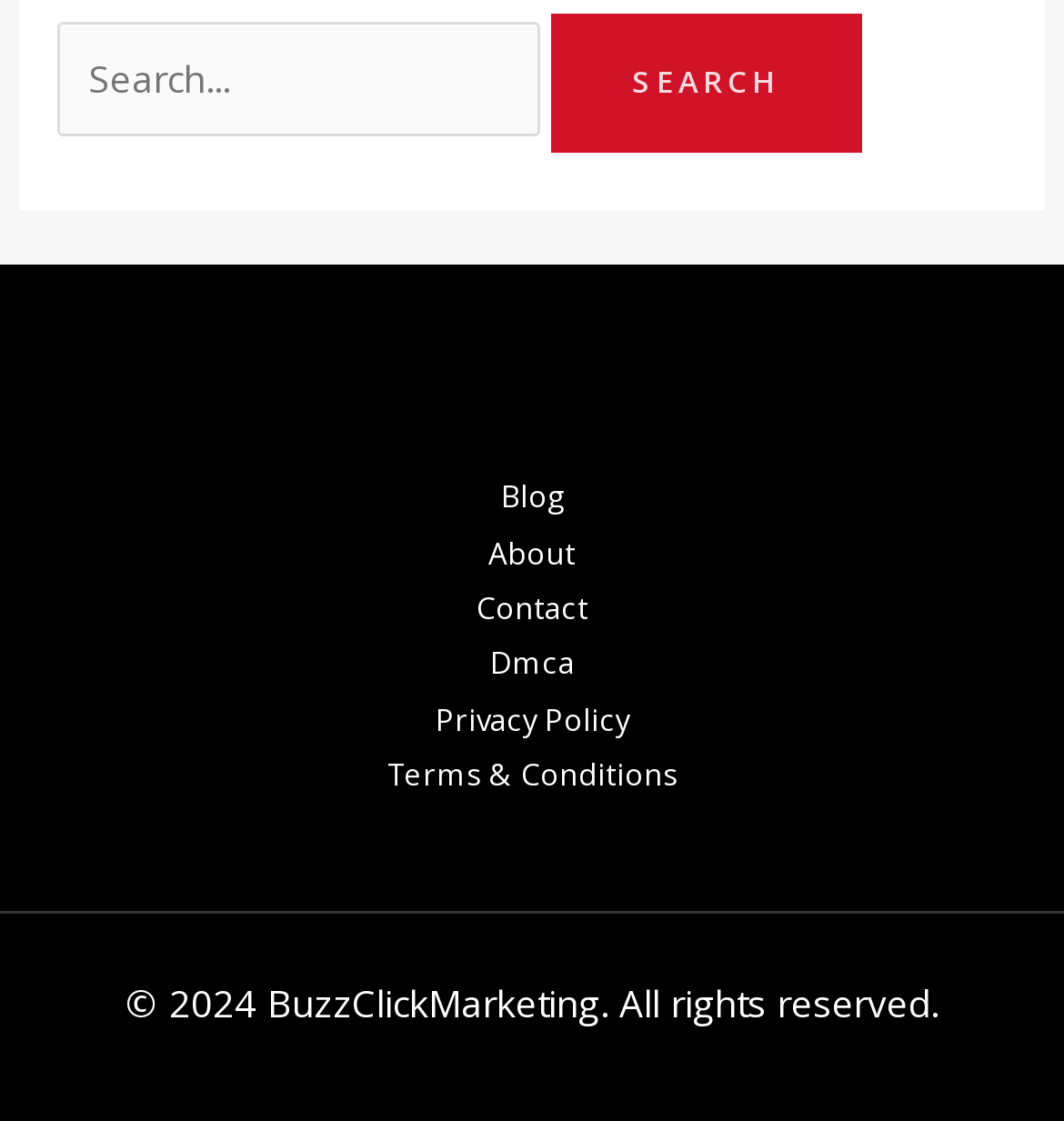How many navigation links are available? Using the information from the screenshot, answer with a single word or phrase.

6